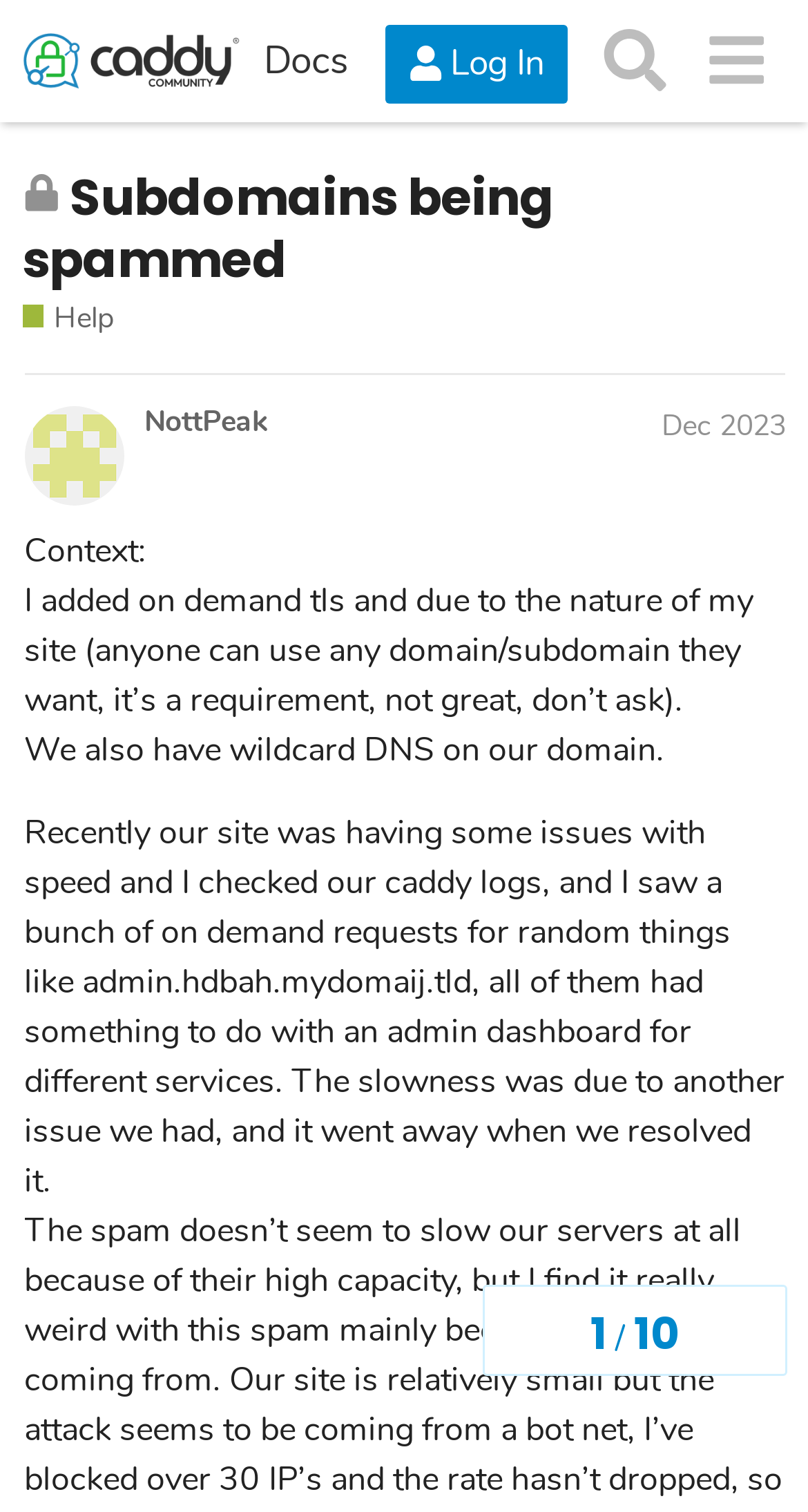Pinpoint the bounding box coordinates of the clickable area necessary to execute the following instruction: "Search for topics". The coordinates should be given as four float numbers between 0 and 1, namely [left, top, right, bottom].

[0.724, 0.003, 0.848, 0.078]